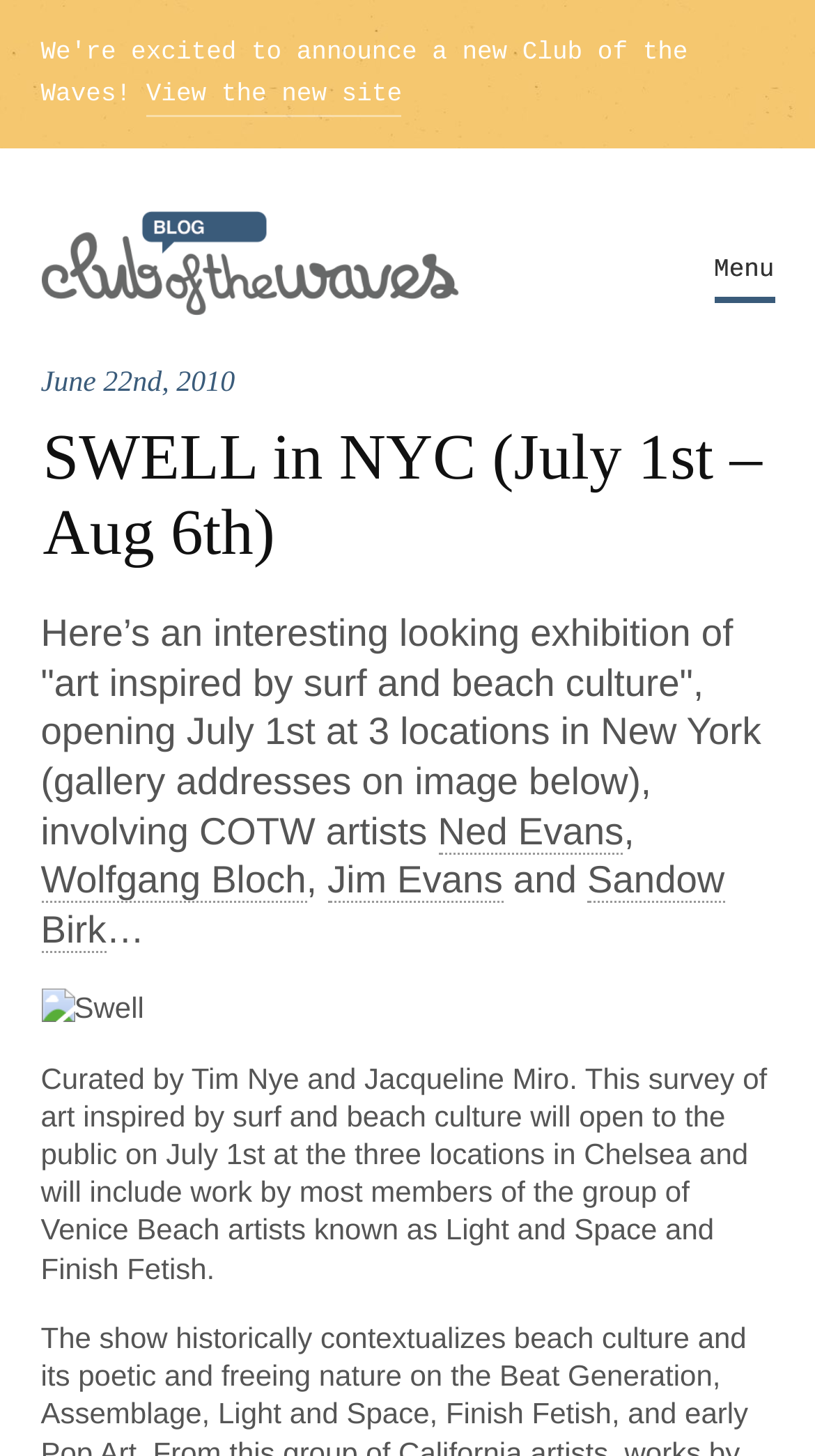Given the description of the UI element: "View the new site", predict the bounding box coordinates in the form of [left, top, right, bottom], with each value being a float between 0 and 1.

[0.179, 0.05, 0.493, 0.08]